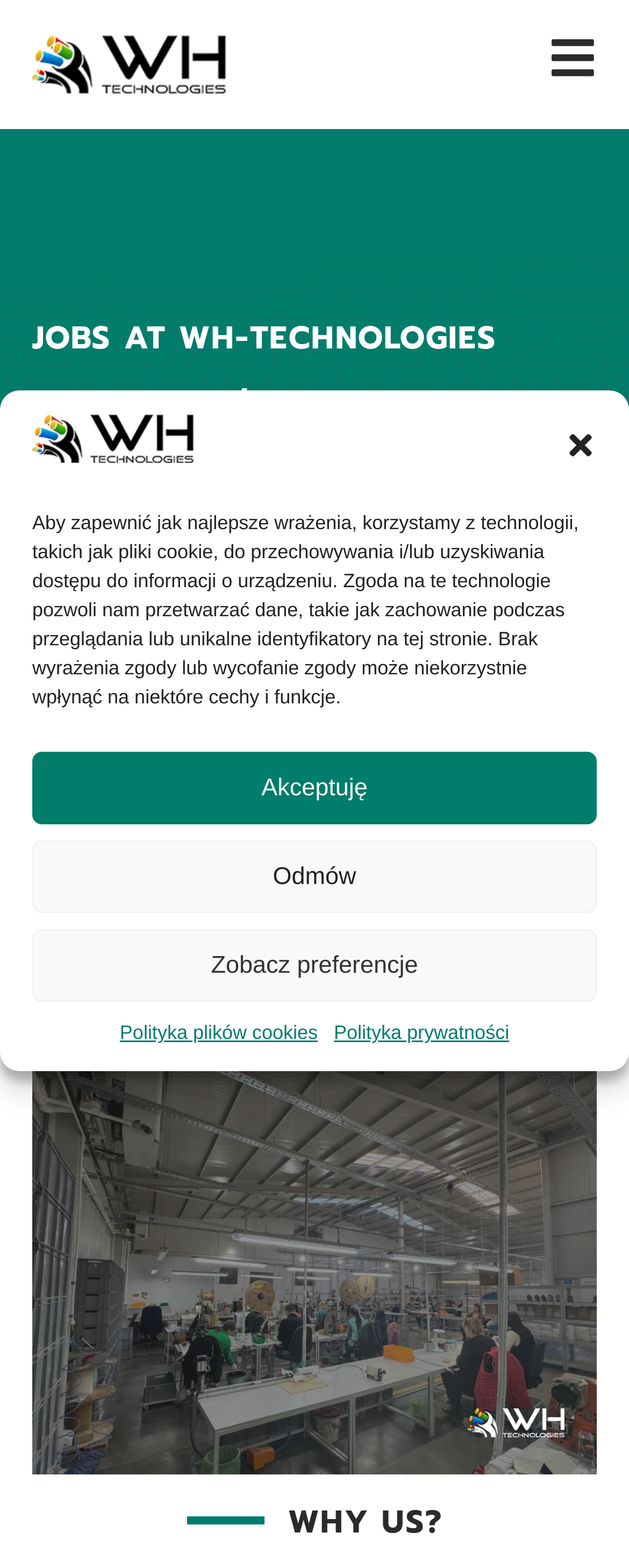Provide a short, one-word or phrase answer to the question below:
What is the theme of the job offers?

Innovative projects